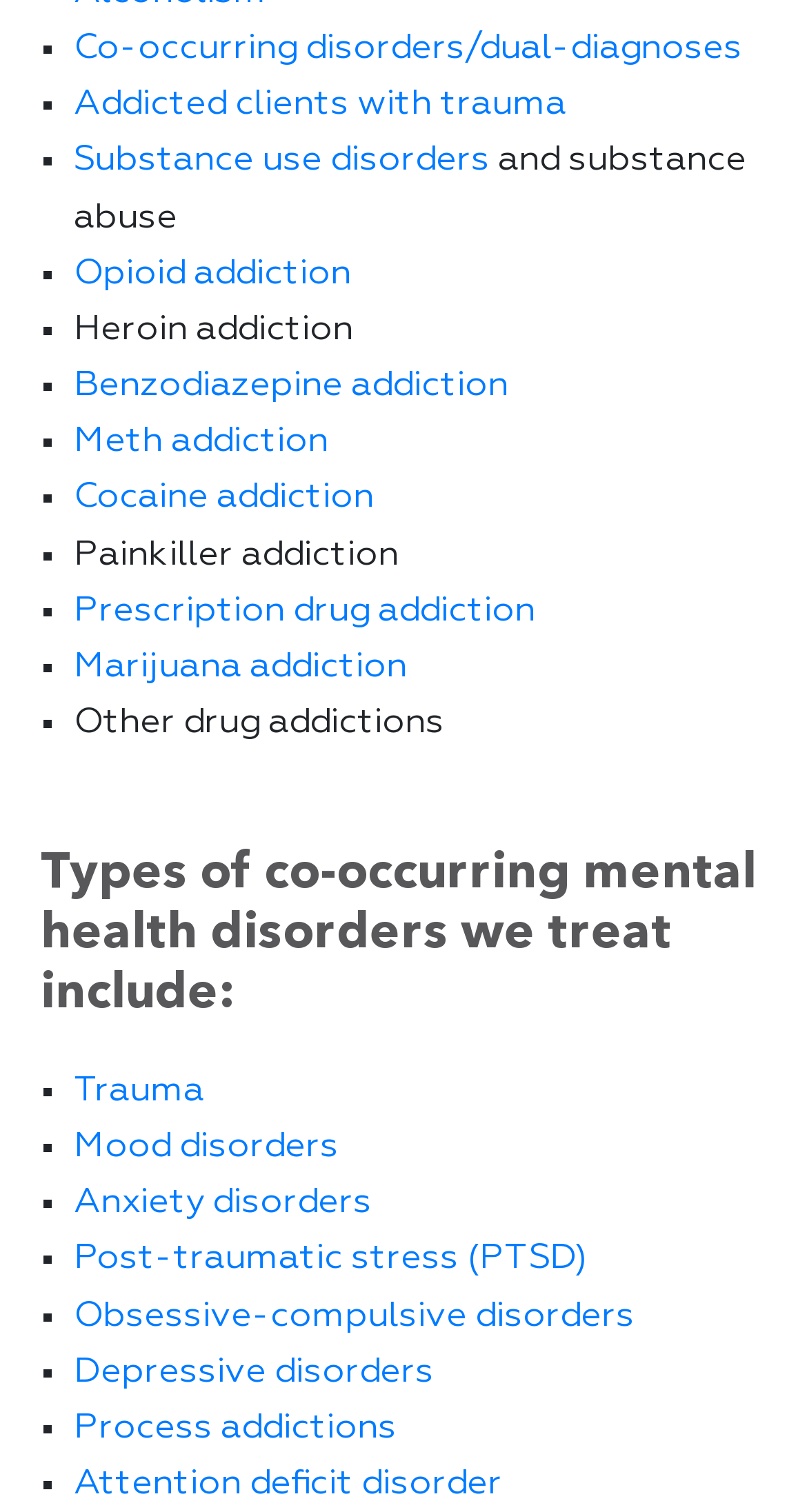Pinpoint the bounding box coordinates of the area that must be clicked to complete this instruction: "Explore Process addictions".

[0.091, 0.933, 0.491, 0.956]